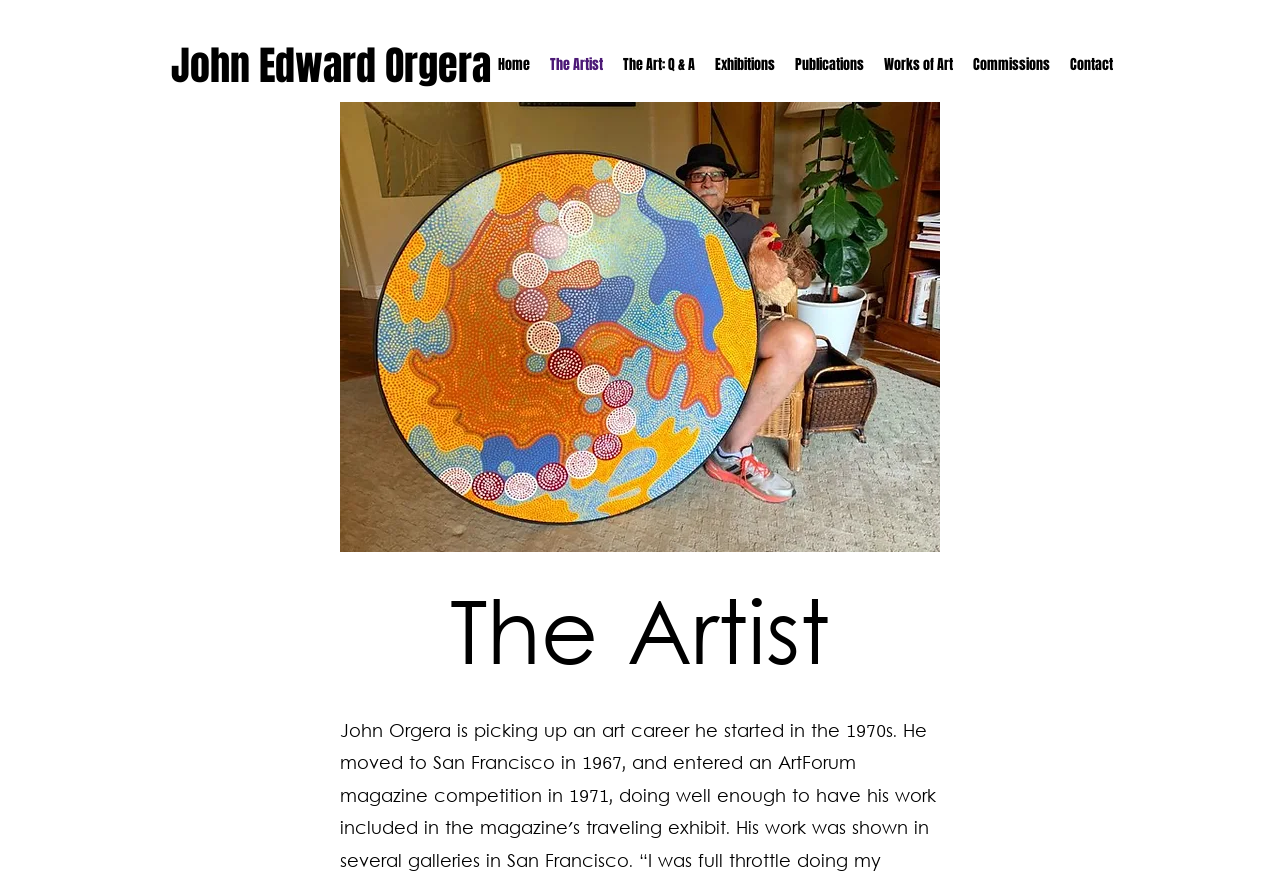Can you find the bounding box coordinates for the element that needs to be clicked to execute this instruction: "browse works of art"? The coordinates should be given as four float numbers between 0 and 1, i.e., [left, top, right, bottom].

[0.683, 0.057, 0.752, 0.089]